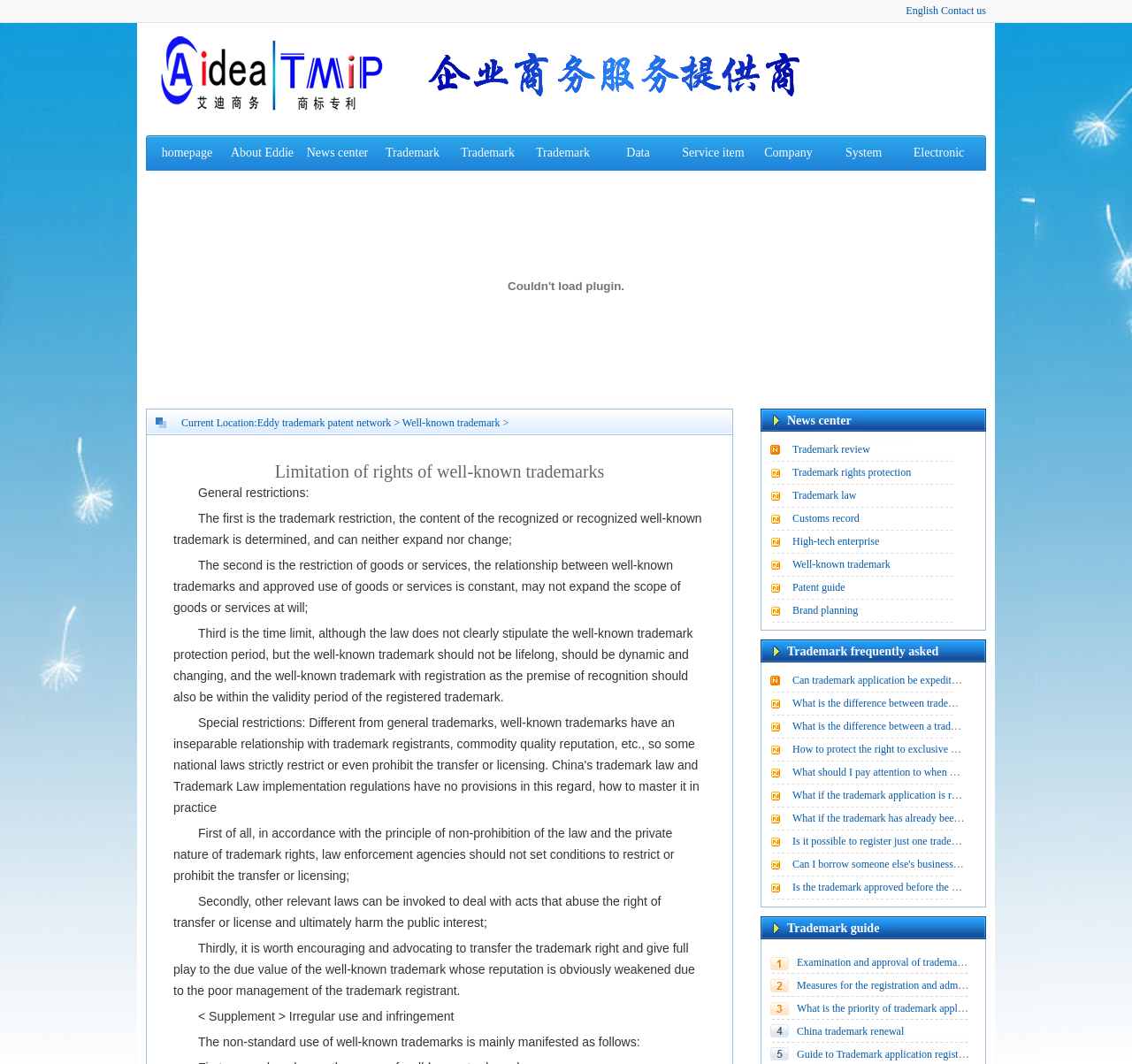Pinpoint the bounding box coordinates of the clickable element needed to complete the instruction: "Click the 'English' link". The coordinates should be provided as four float numbers between 0 and 1: [left, top, right, bottom].

[0.8, 0.004, 0.829, 0.016]